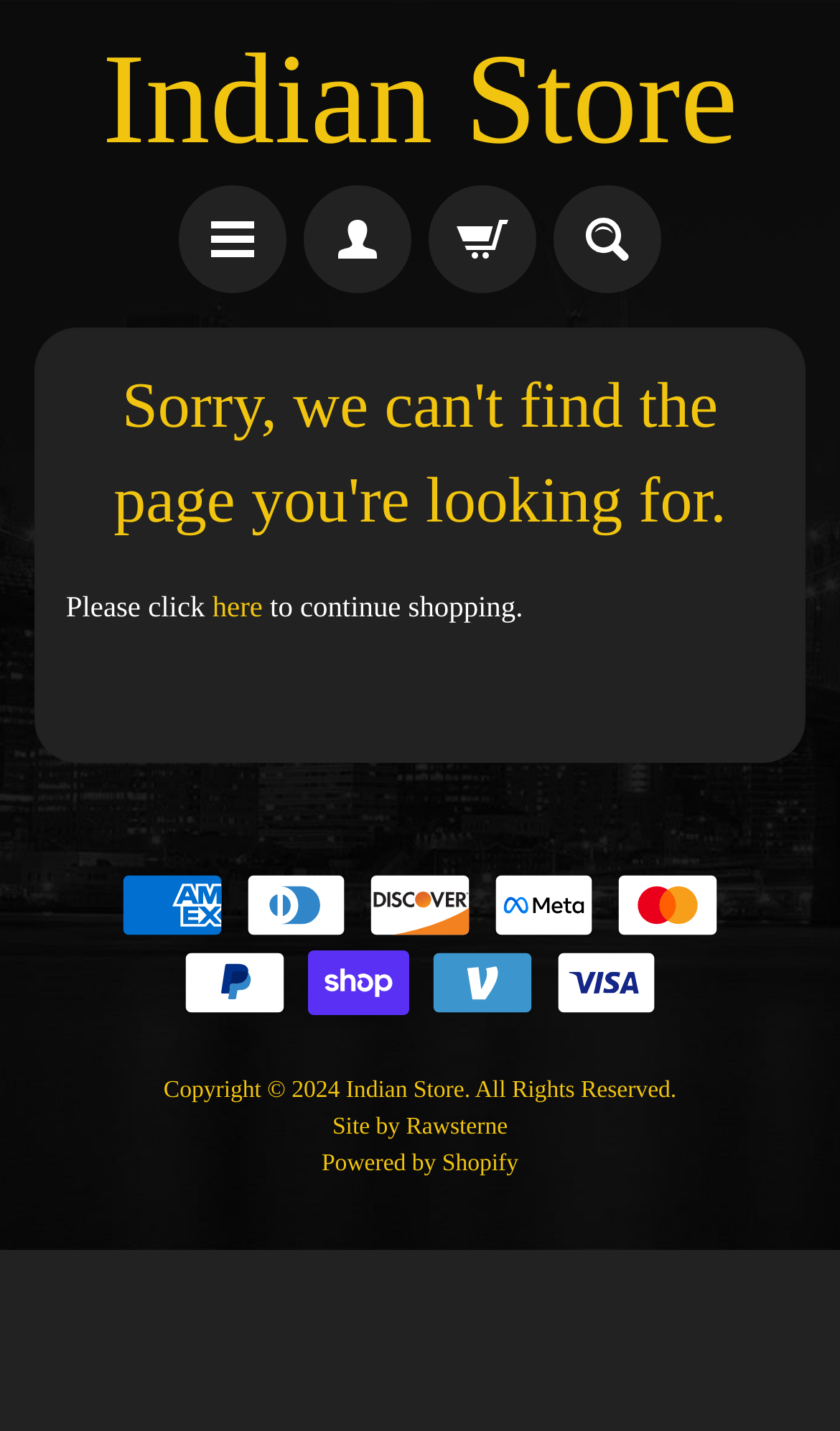Locate the bounding box for the described UI element: "Account". Ensure the coordinates are four float numbers between 0 and 1, formatted as [left, top, right, bottom].

[0.362, 0.13, 0.49, 0.205]